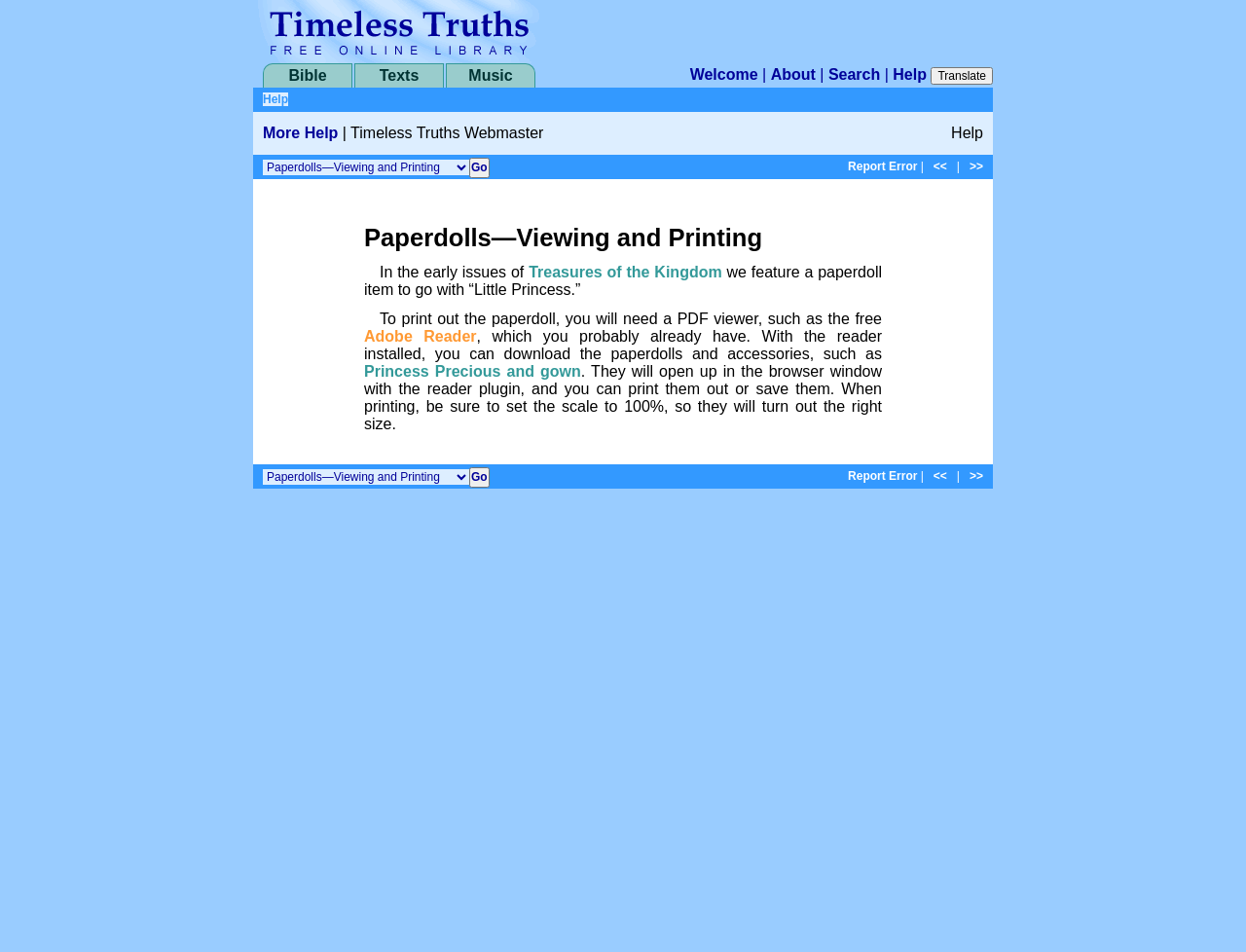Use the details in the image to answer the question thoroughly: 
What is the main topic of this webpage?

Based on the content of the webpage, it appears to be discussing paperdolls, specifically how to view and print them. The heading 'Paperdolls—Viewing and Printing' and the text about printing out paperdolls and accessories suggest that this is the main topic of the webpage.